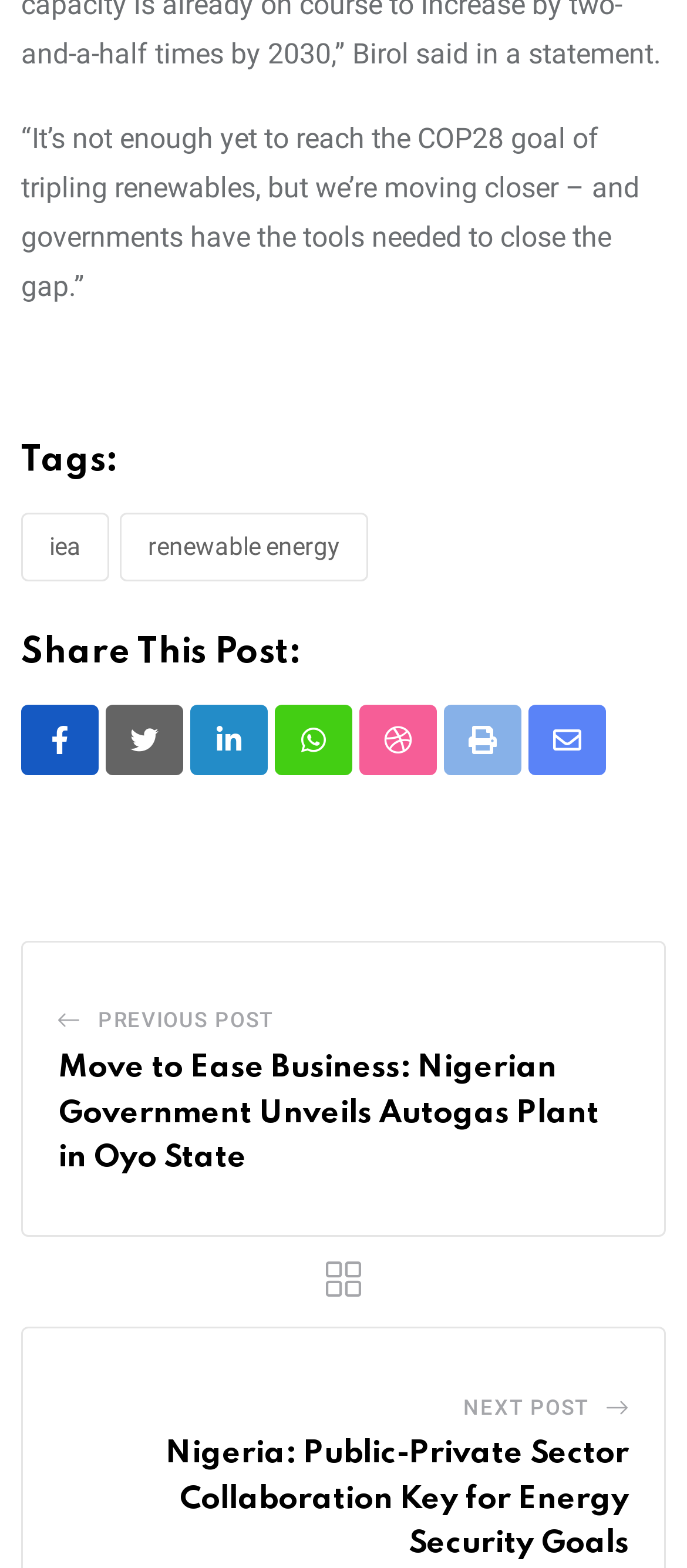Please identify the bounding box coordinates of the element's region that should be clicked to execute the following instruction: "View the next post". The bounding box coordinates must be four float numbers between 0 and 1, i.e., [left, top, right, bottom].

[0.674, 0.882, 0.857, 0.914]